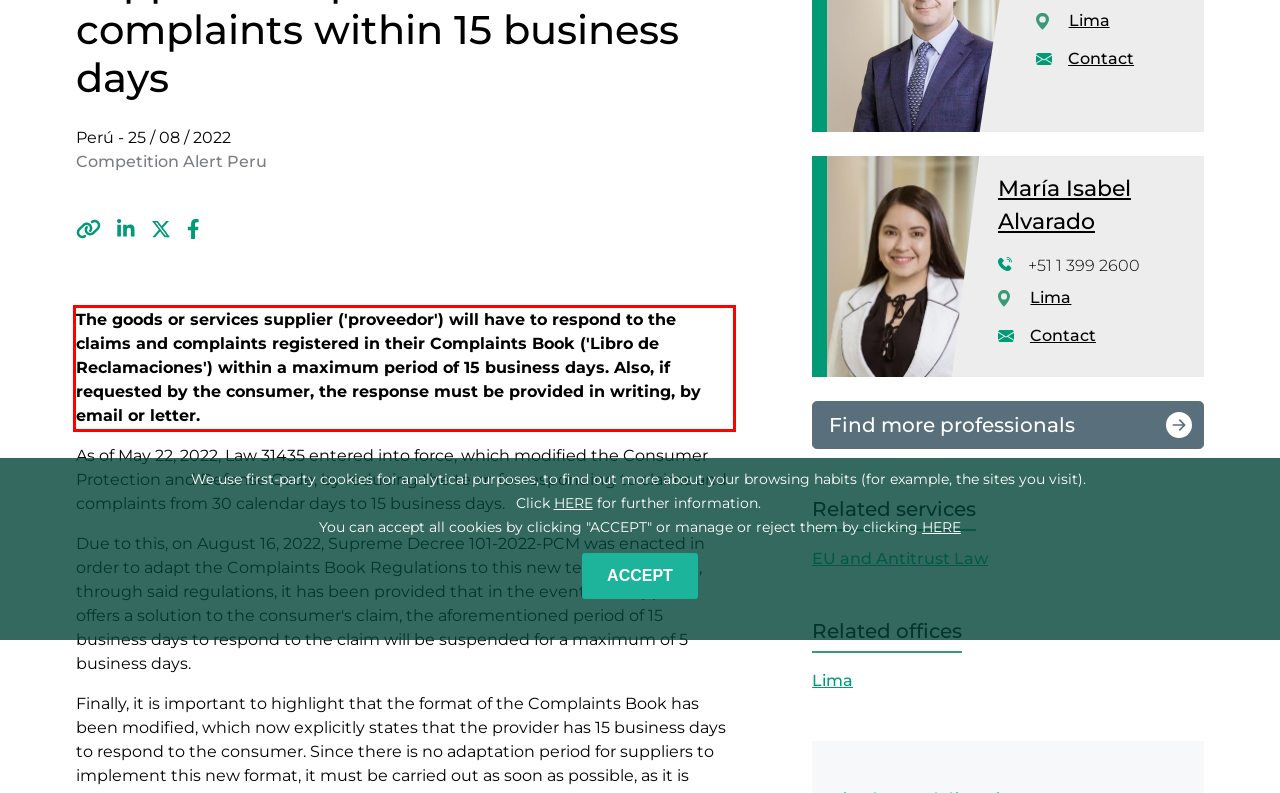In the given screenshot, locate the red bounding box and extract the text content from within it.

The goods or services supplier ('proveedor') will have to respond to the claims and complaints registered in their Complaints Book ('Libro de Reclamaciones') within a maximum period of 15 business days. Also, if requested by the consumer, the response must be provided in writing, by email or letter.